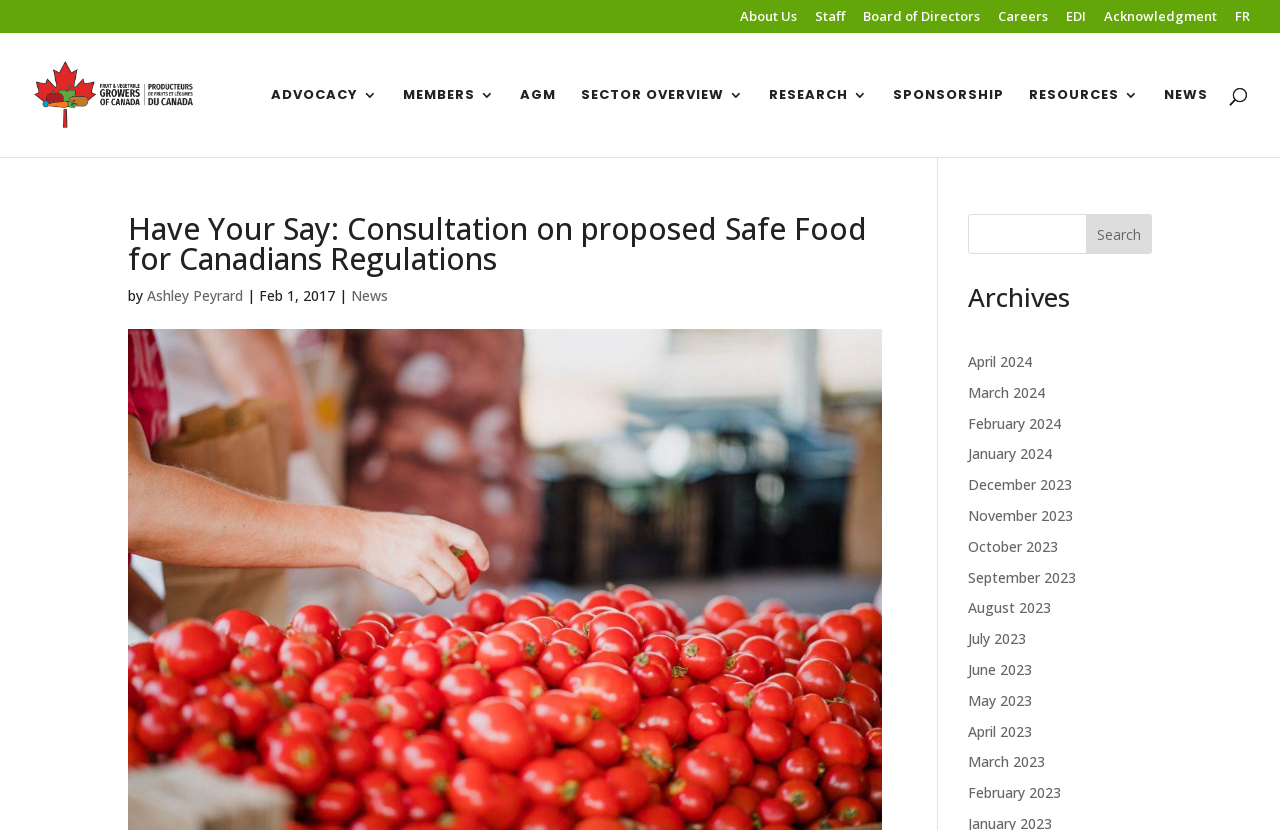Predict the bounding box of the UI element based on the description: "EDI". The coordinates should be four float numbers between 0 and 1, formatted as [left, top, right, bottom].

[0.833, 0.012, 0.848, 0.039]